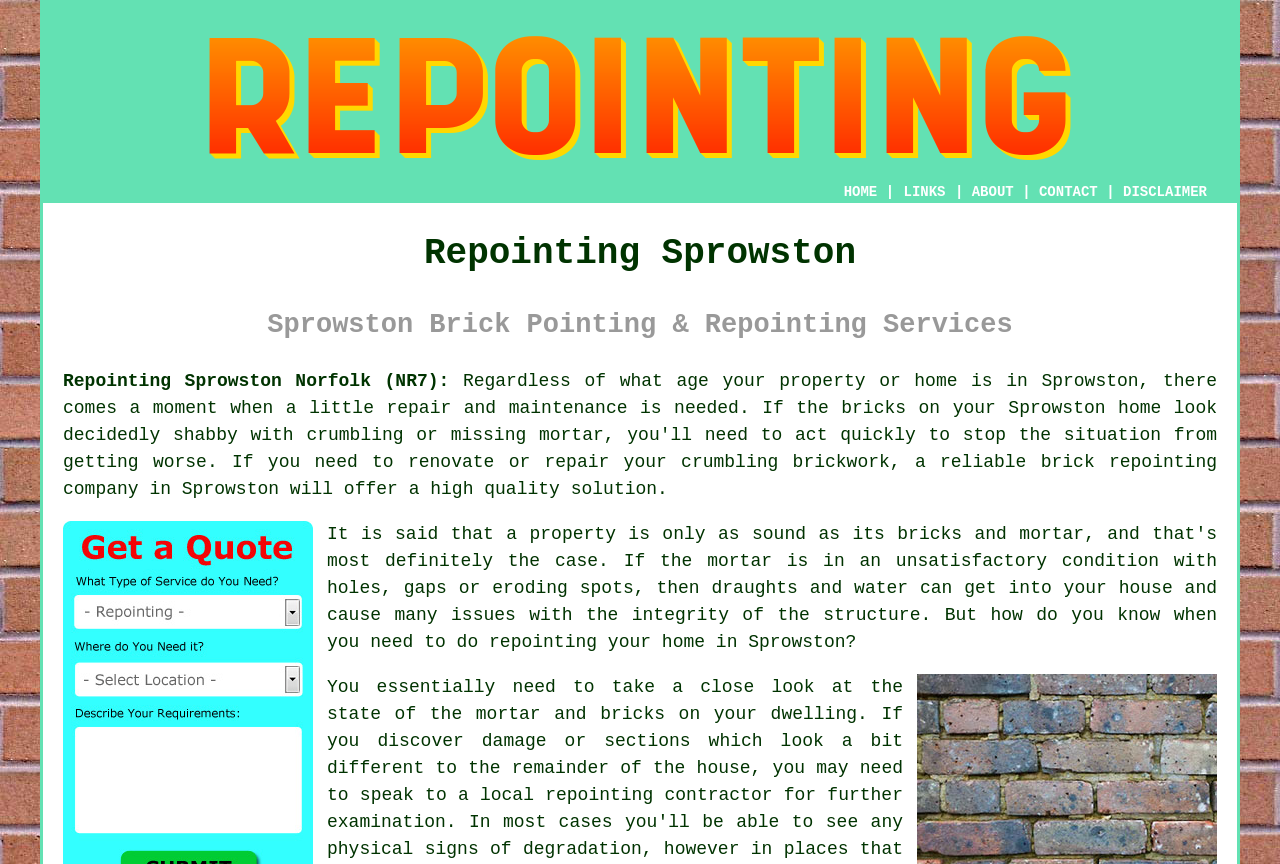Please specify the bounding box coordinates of the clickable section necessary to execute the following command: "click the ABOUT link".

[0.759, 0.213, 0.792, 0.231]